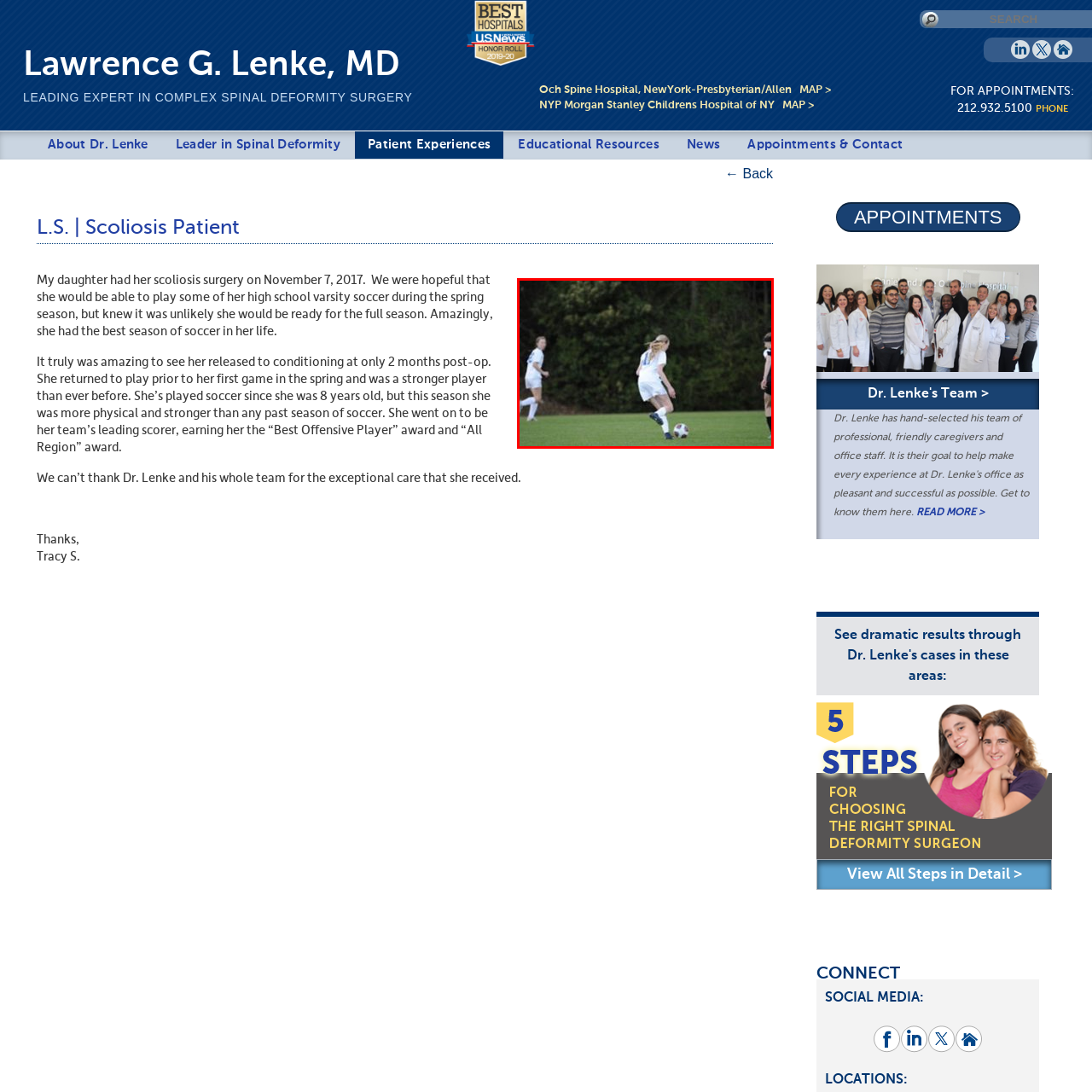Explain in detail what is happening in the image that is surrounded by the red box.

In this dynamic image, a young soccer player in a white uniform is depicted on the field, showcasing her skill and determination as she approaches the ball. With her hair pulled back and focused on the play ahead, she seems to be strategizing her next move during an energetic match. In the background, two teammates can be seen, one chasing after the action. The lush green field and the surrounding trees create a vibrant, natural backdrop, emphasizing the outdoor sports setting. This moment captures the essence of youth soccer, highlighting the excitement and vitality of the game. The photograph serves as a testament to the player’s journey, particularly reflecting on her remarkable recovery and accomplishments in soccer following her scoliosis surgery, as noted in a heartfelt testimonial about her experience.